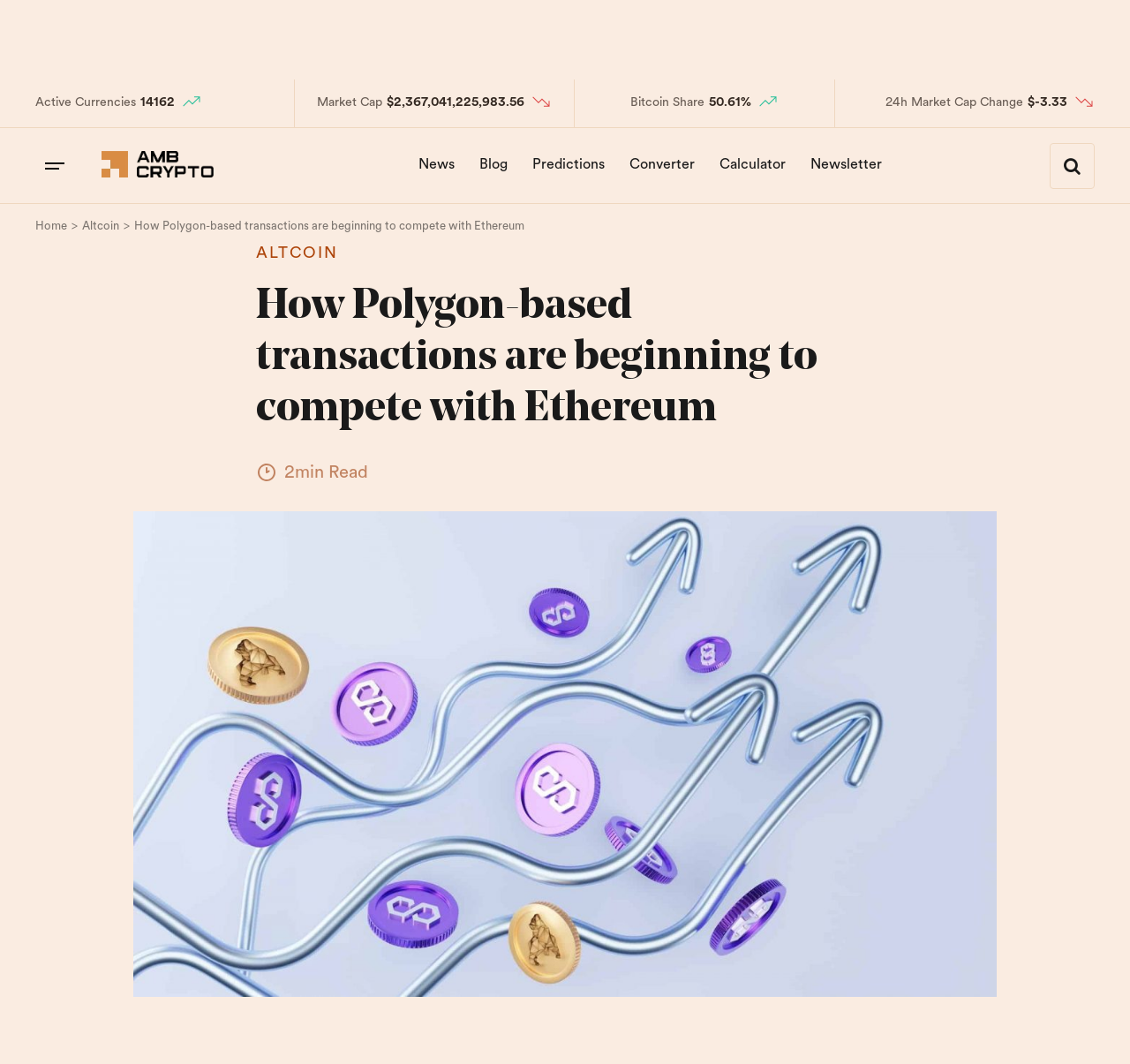Predict the bounding box coordinates of the area that should be clicked to accomplish the following instruction: "Check the Converter tool". The bounding box coordinates should consist of four float numbers between 0 and 1, i.e., [left, top, right, bottom].

[0.548, 0.134, 0.624, 0.177]